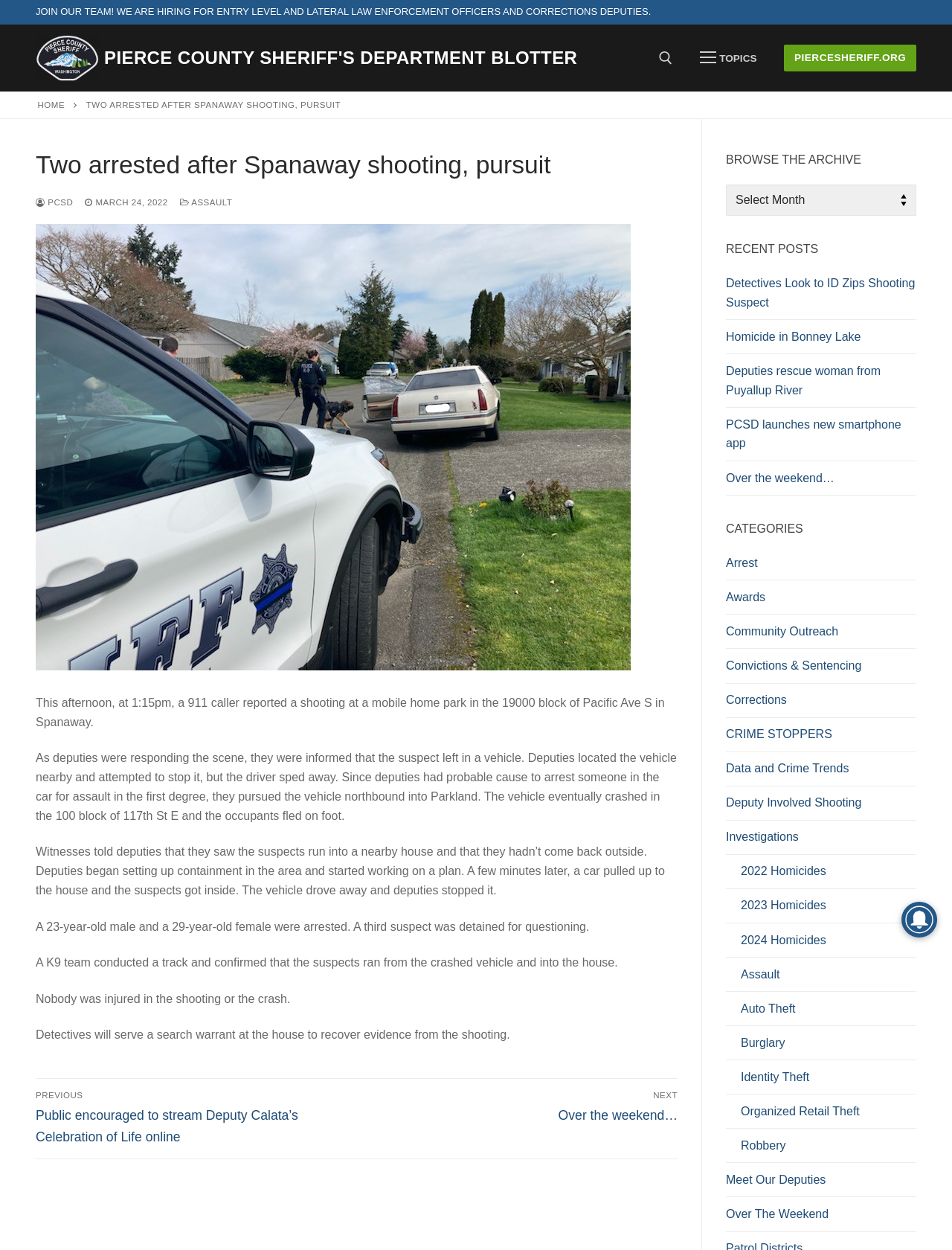Pinpoint the bounding box coordinates of the clickable element needed to complete the instruction: "Click on the 'TOPICS' button". The coordinates should be provided as four float numbers between 0 and 1: [left, top, right, bottom].

[0.719, 0.034, 0.811, 0.059]